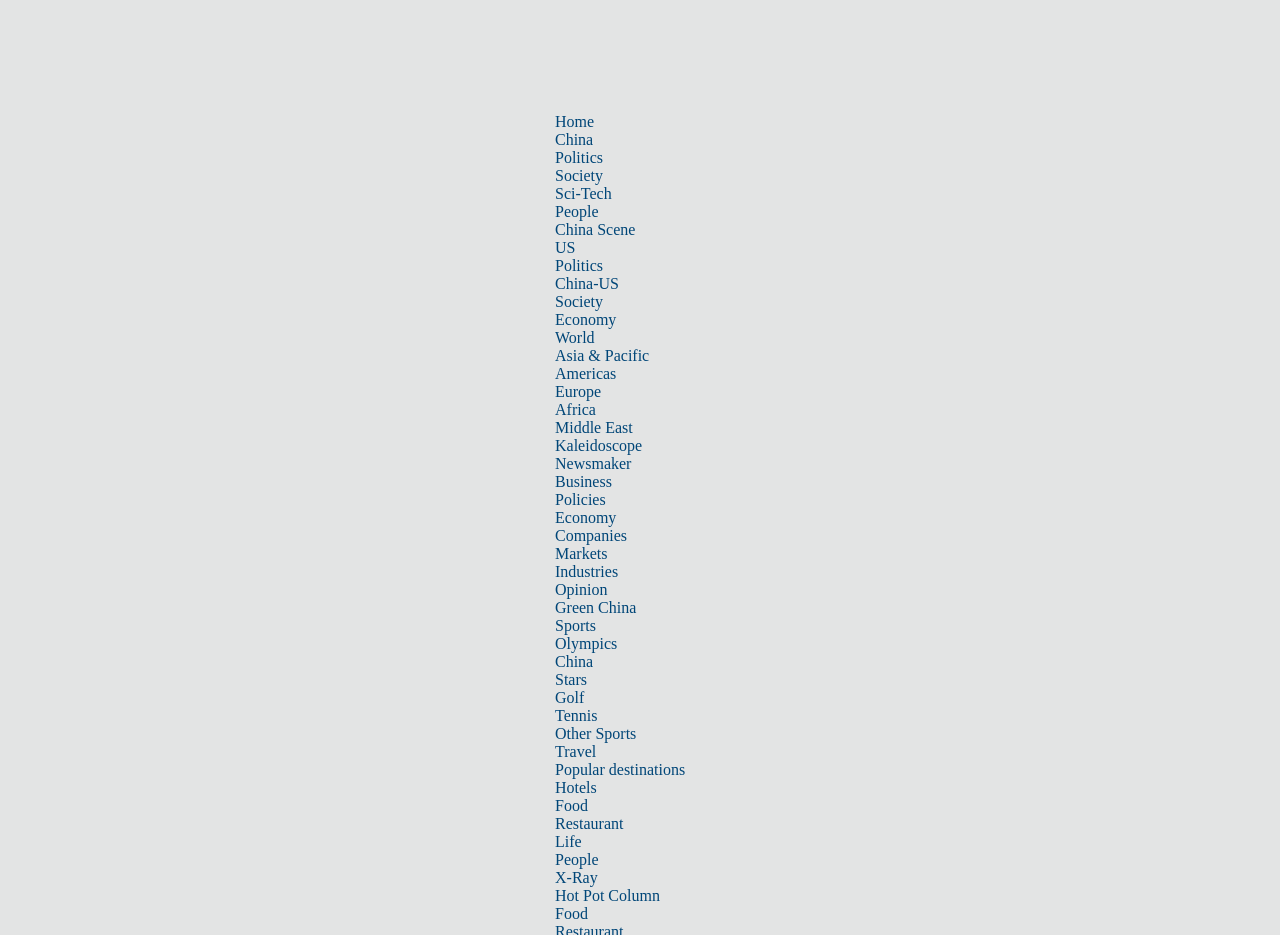Find the bounding box coordinates of the element I should click to carry out the following instruction: "Click on the 'Politics' link".

[0.434, 0.159, 0.471, 0.178]